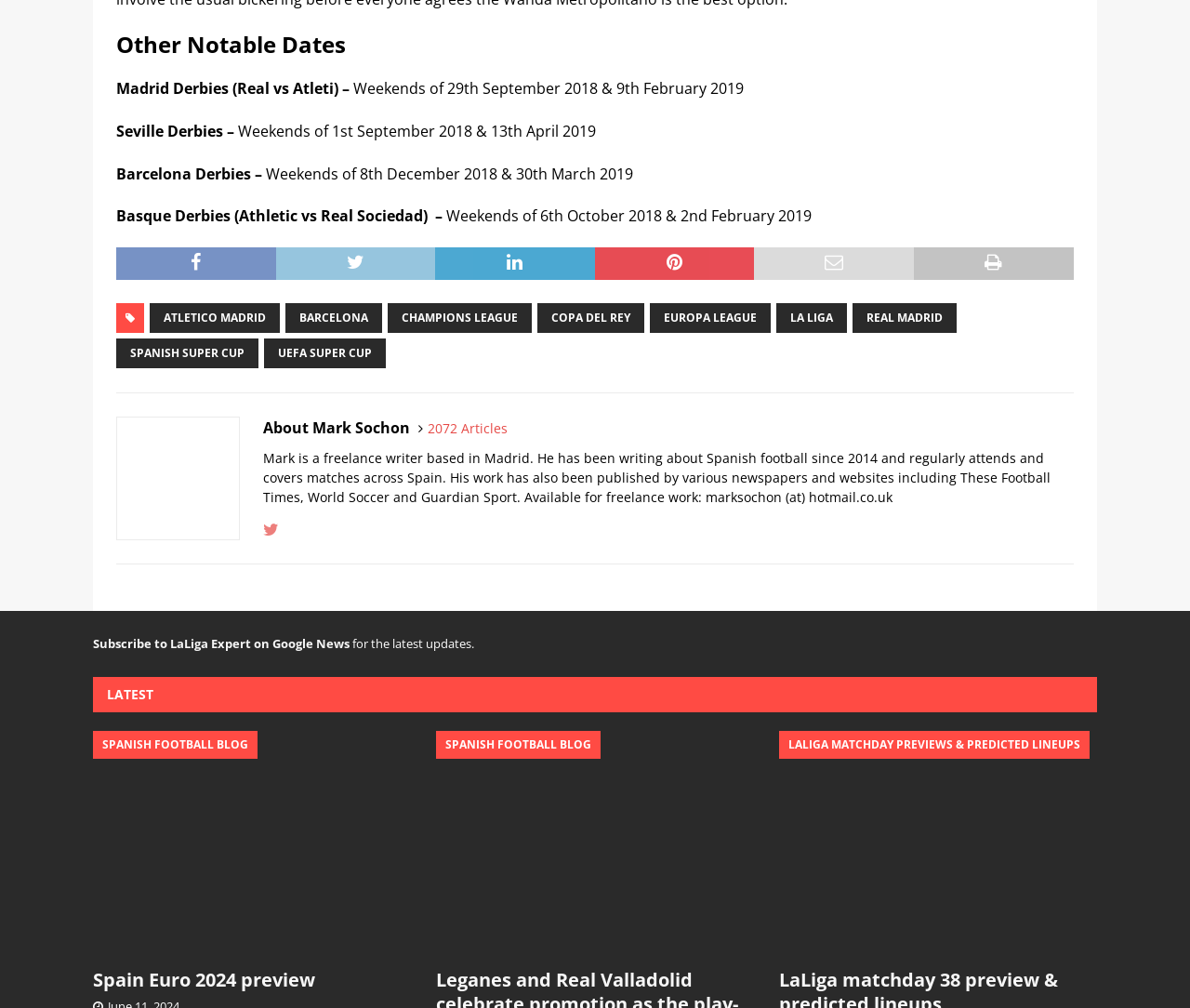Could you provide the bounding box coordinates for the portion of the screen to click to complete this instruction: "Click on ATLETICO MADRID"?

[0.126, 0.301, 0.235, 0.331]